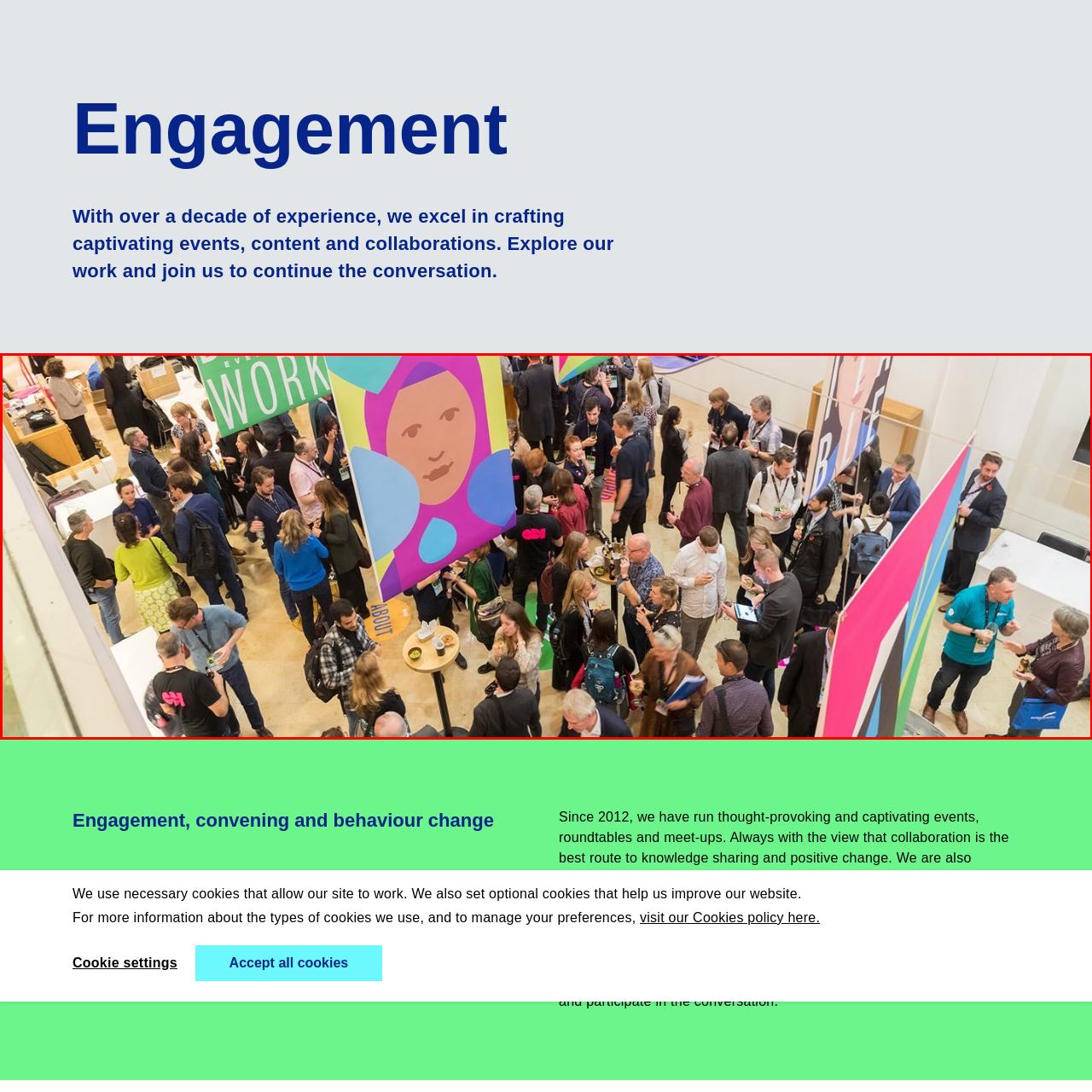What is the atmosphere of the event?
Please examine the image within the red bounding box and provide a comprehensive answer based on the visual details you observe.

The caption describes the atmosphere as dynamic, filled with individuals holding drinks and snacks, suggesting a casual yet professional environment, which indicates that the event has a lively and relaxed atmosphere while still maintaining a level of professionalism.